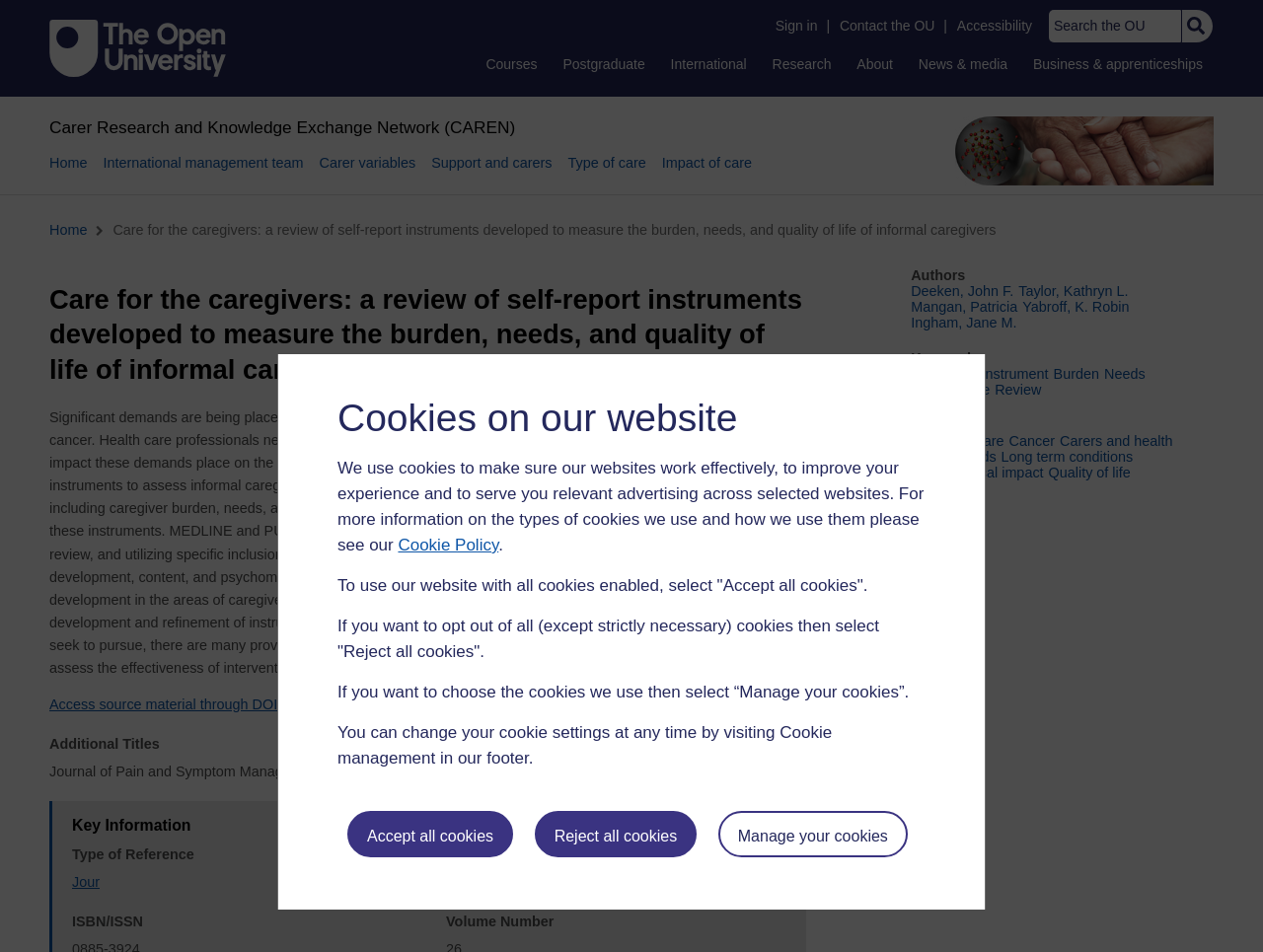Please locate the bounding box coordinates of the element that needs to be clicked to achieve the following instruction: "Get a free quote instantly for extended warranty". The coordinates should be four float numbers between 0 and 1, i.e., [left, top, right, bottom].

None